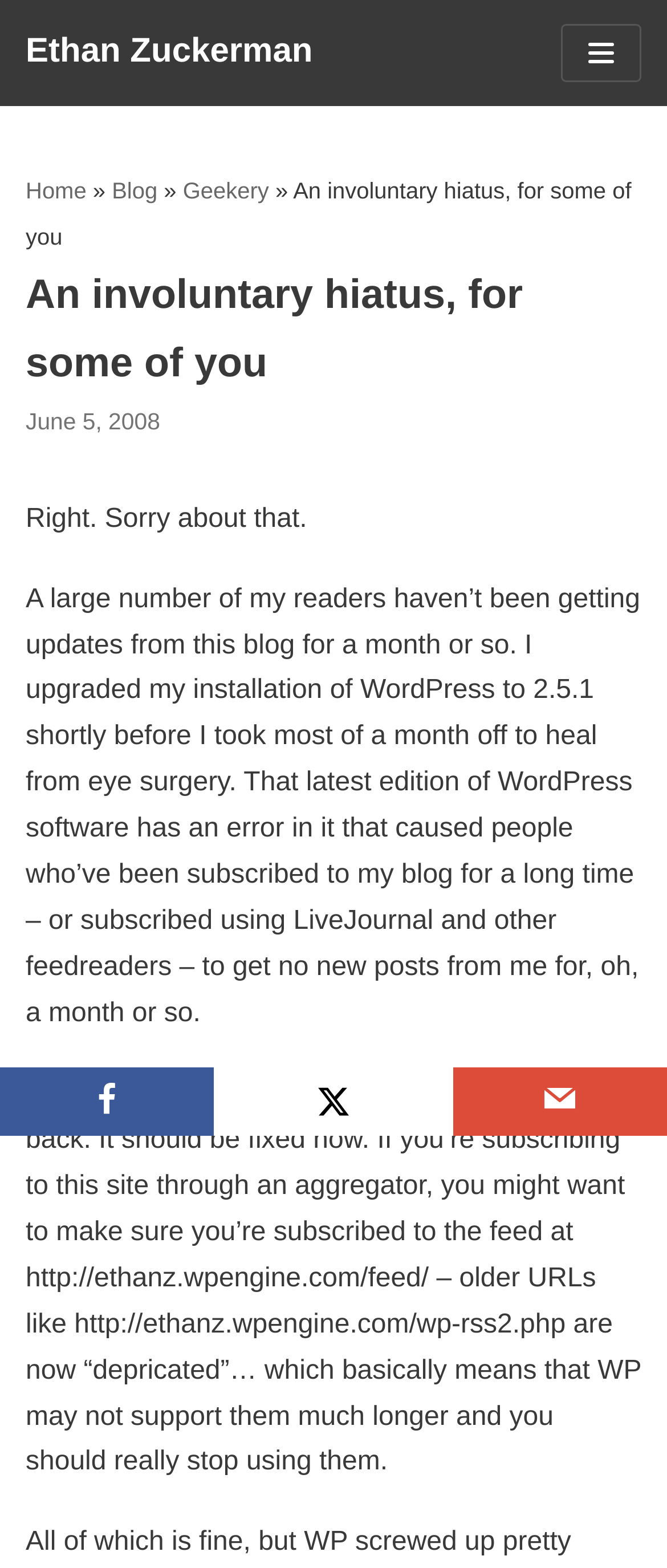What is the primary heading on this webpage?

An involuntary hiatus, for some of you